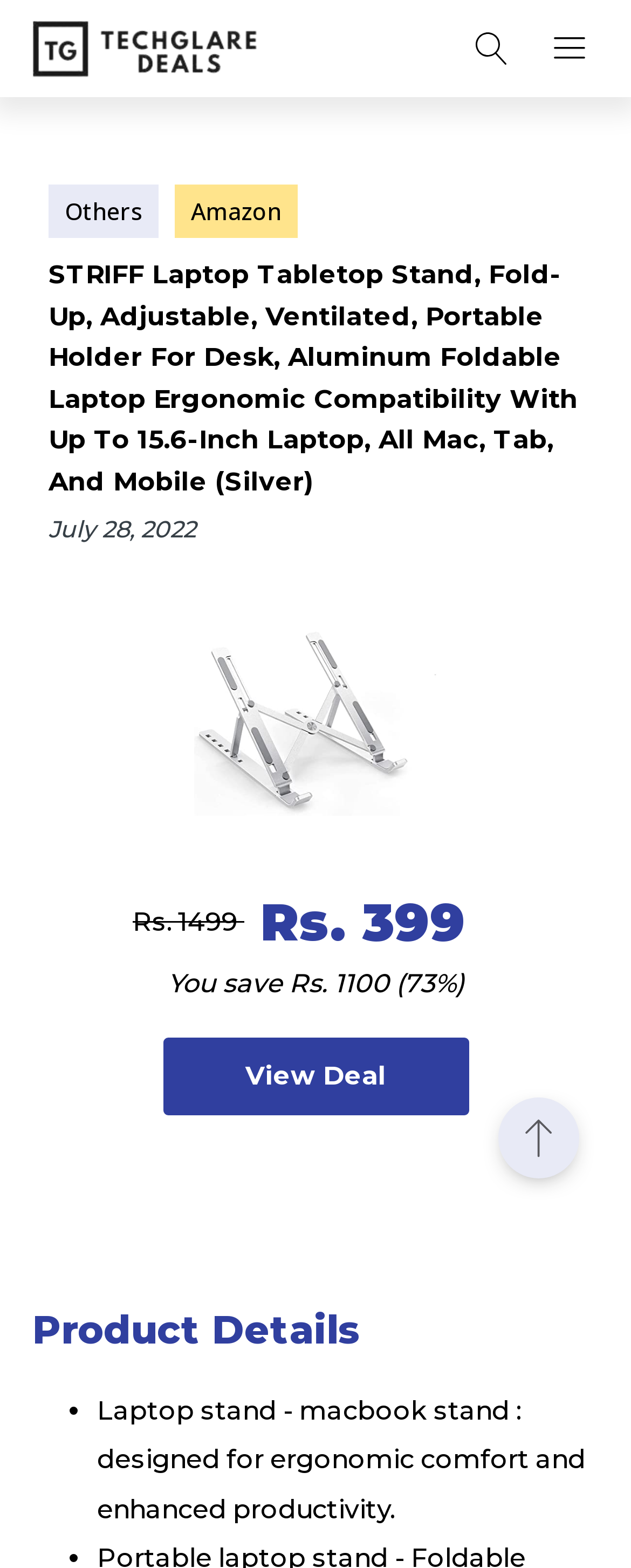What is the material of the laptop stand?
Using the image as a reference, deliver a detailed and thorough answer to the question.

I found the material of the laptop stand by analyzing the product details section on the webpage. Specifically, I saw the text 'Aluminum Foldable Laptop Ergonomic' in the product title, which indicates that the laptop stand is made of aluminum.